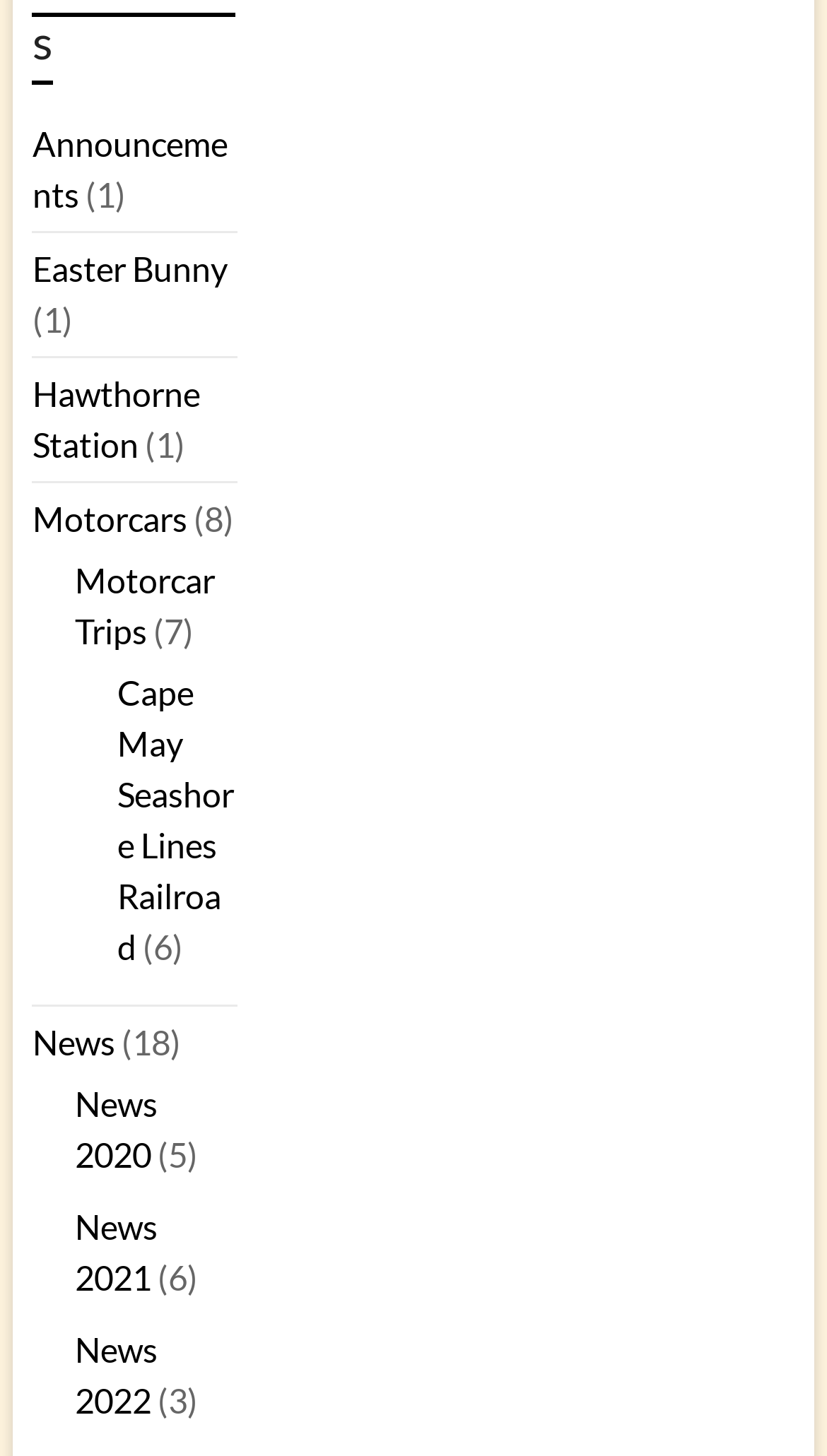Please analyze the image and provide a thorough answer to the question:
How many static text elements are there?

There are six static text elements on the webpage, namely '(1)', '(8)', '(7)', '(6)', '(5)', and '(3)', which are located at various positions on the webpage with different bounding boxes.